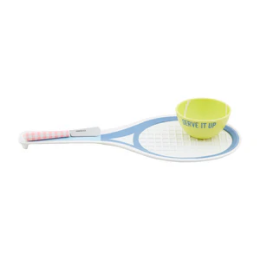Generate a comprehensive caption that describes the image.

The image showcases a playful and stylish **Mudpie Outdoor Tennis Server Set**. This unique set features a paddle designed to resemble a tennis racquet with a vibrant blue and white color scheme, complete with a textured surface for realistic play. Accompanying the paddle is a bright yellow ball inscribed with the words "SERVE IT UP," adding a whimsical touch to the ensemble. This fun and functional set is perfect for outdoor games and is an excellent addition to any backyard gathering or picnic. The sleek design not only makes it visually appealing but also enhances the playful spirit of summer activities.